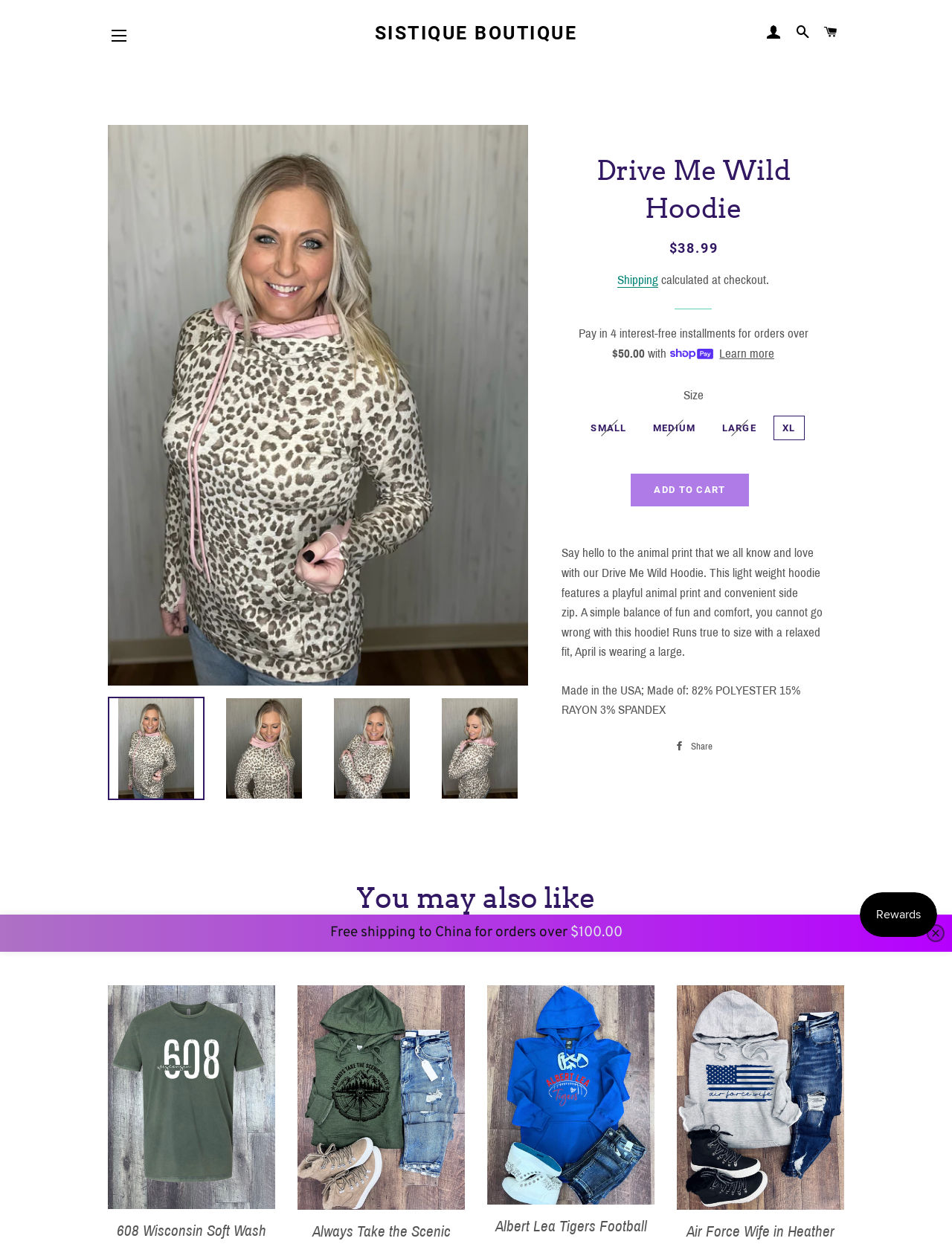Please identify the bounding box coordinates of the area I need to click to accomplish the following instruction: "Click the 'Share on Facebook' link".

[0.701, 0.591, 0.756, 0.609]